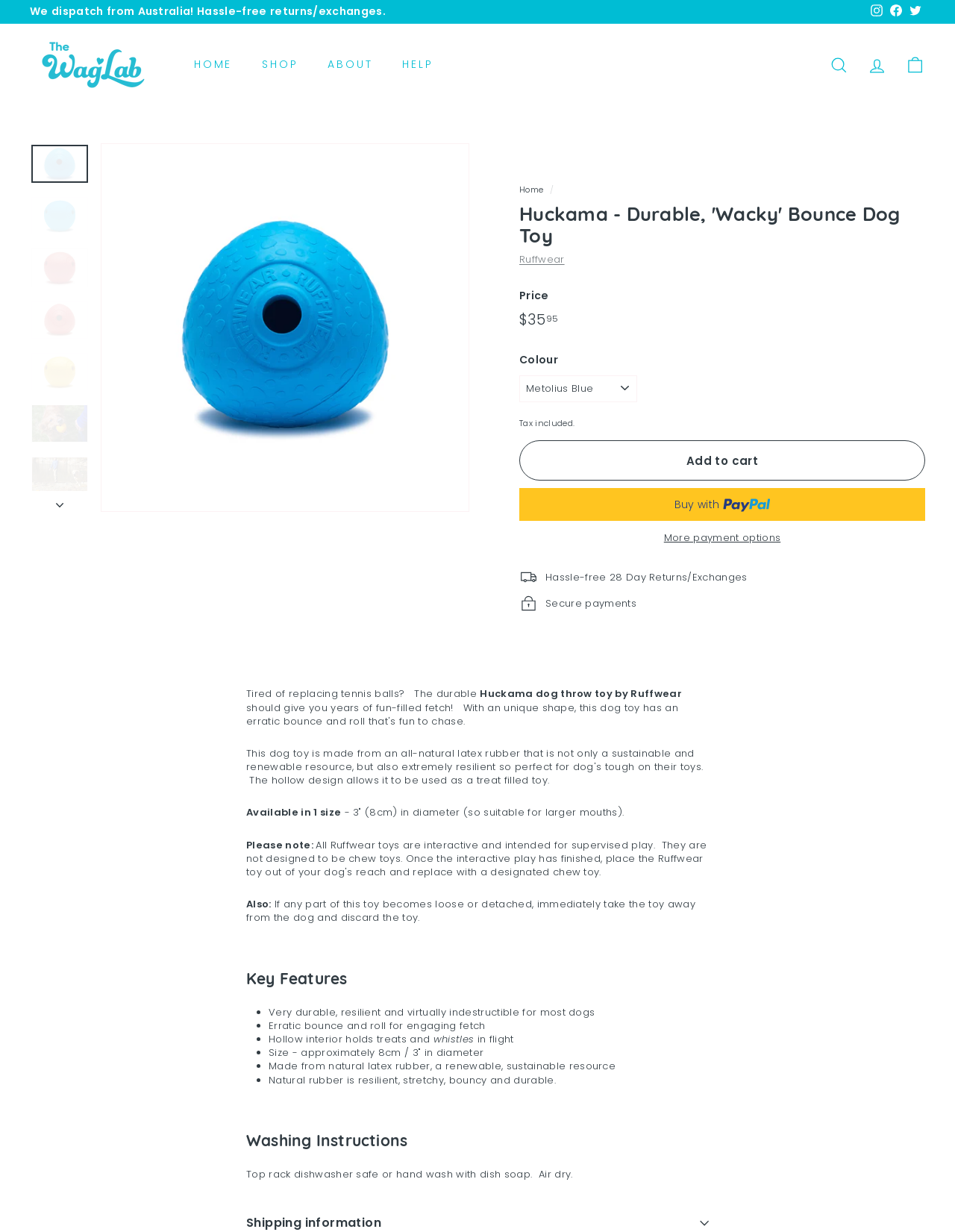What is the price of the Huckama dog toy?
Using the visual information from the image, give a one-word or short-phrase answer.

$35.95